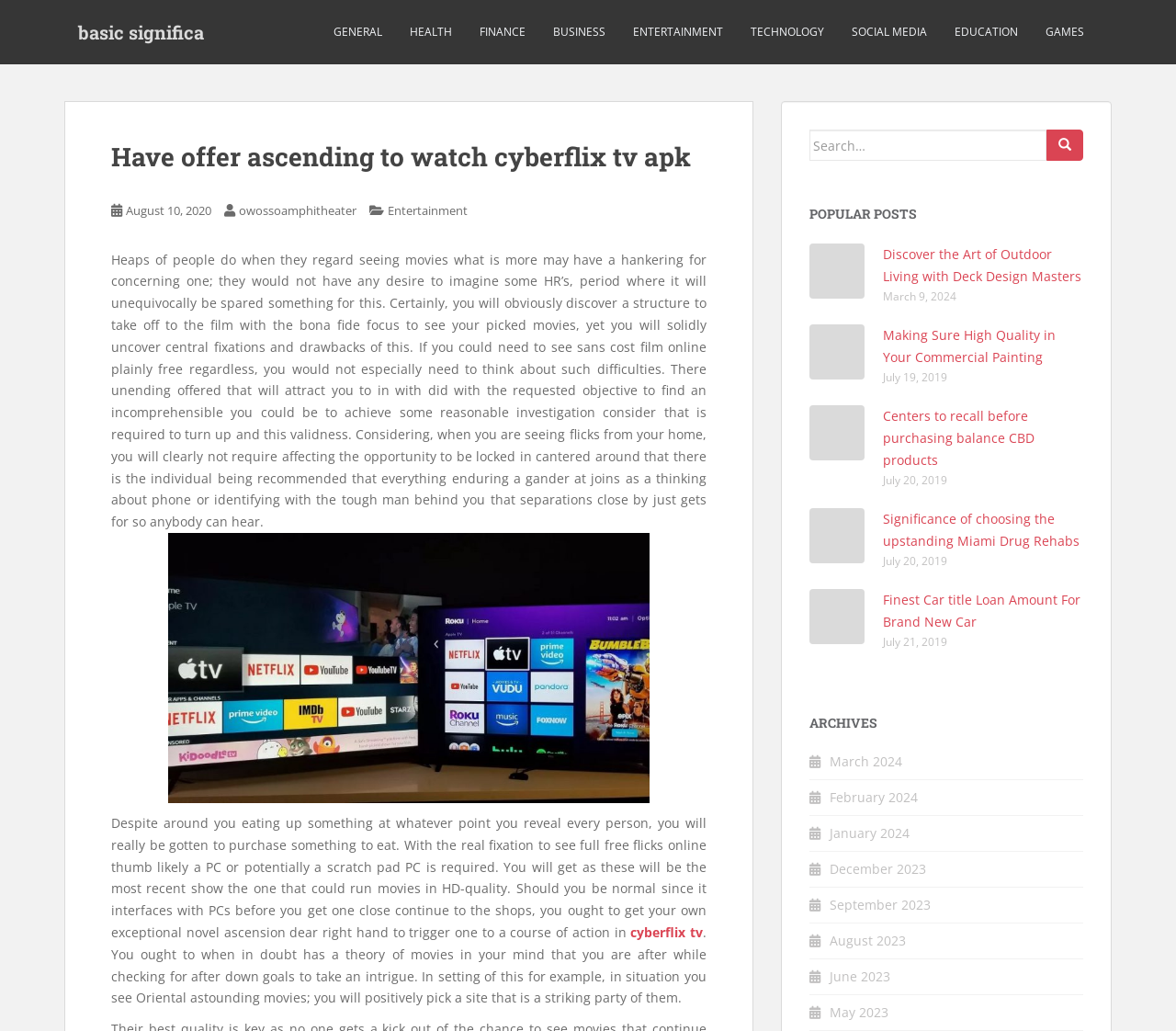Provide a one-word or brief phrase answer to the question:
What is the purpose of the 'ARCHIVES' section?

Archive links